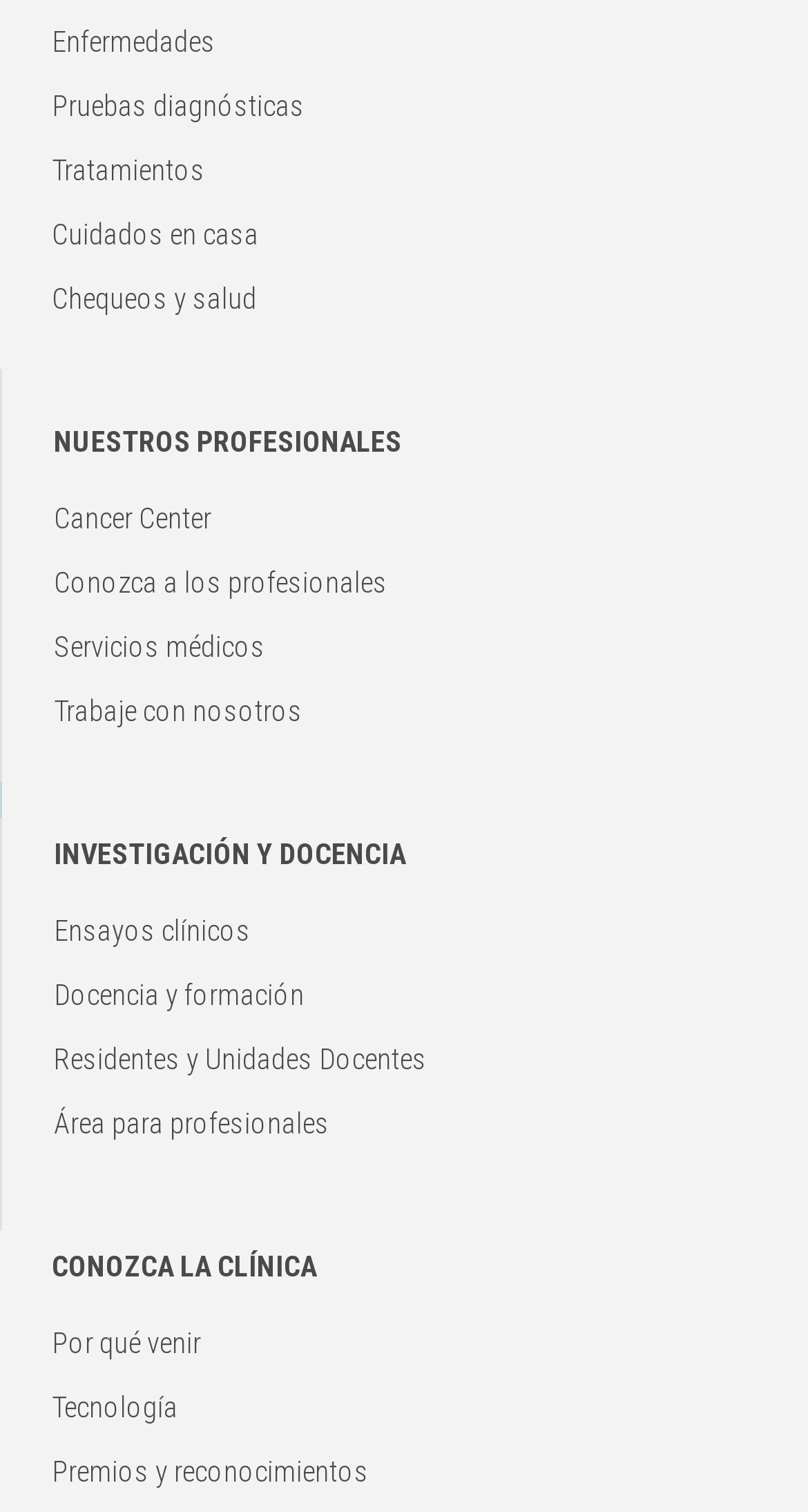Can you specify the bounding box coordinates of the area that needs to be clicked to fulfill the following instruction: "Go to Cancer Center"?

[0.067, 0.332, 0.262, 0.354]